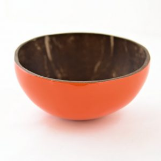What is the capacity of the coconut bowl?
Based on the image, answer the question with as much detail as possible.

The capacity of the coconut bowl is mentioned in the caption, which states that it has a capacity of around 17 ounces (500 ml), providing ample space for a variety of uses.